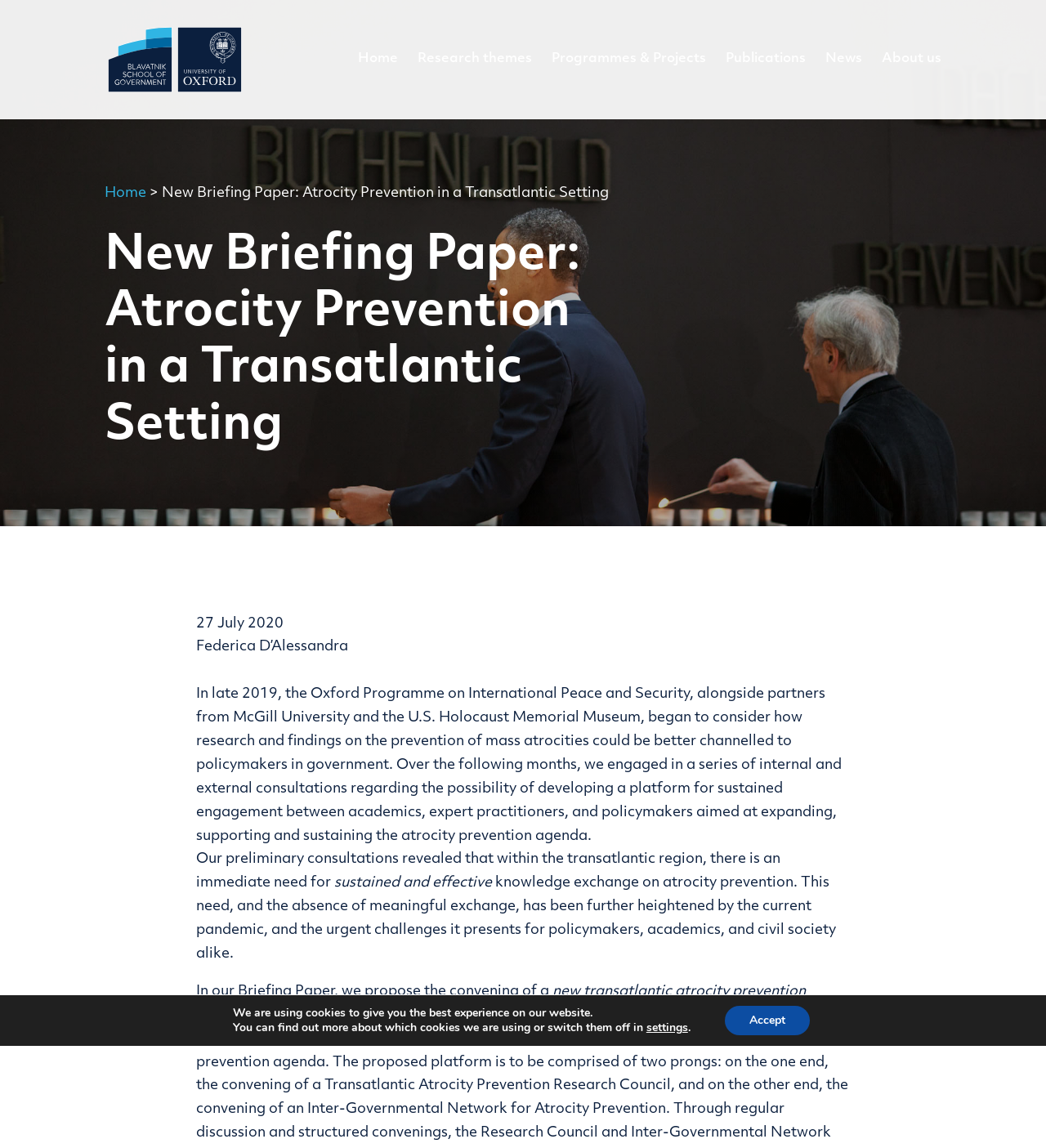Please analyze the image and provide a thorough answer to the question:
What is the purpose of the proposed platform?

I found the answer by reading the text in the briefing paper, which proposes the convening of a new transatlantic atrocity prevention platform. This suggests that the purpose of the platform is to prevent atrocities.